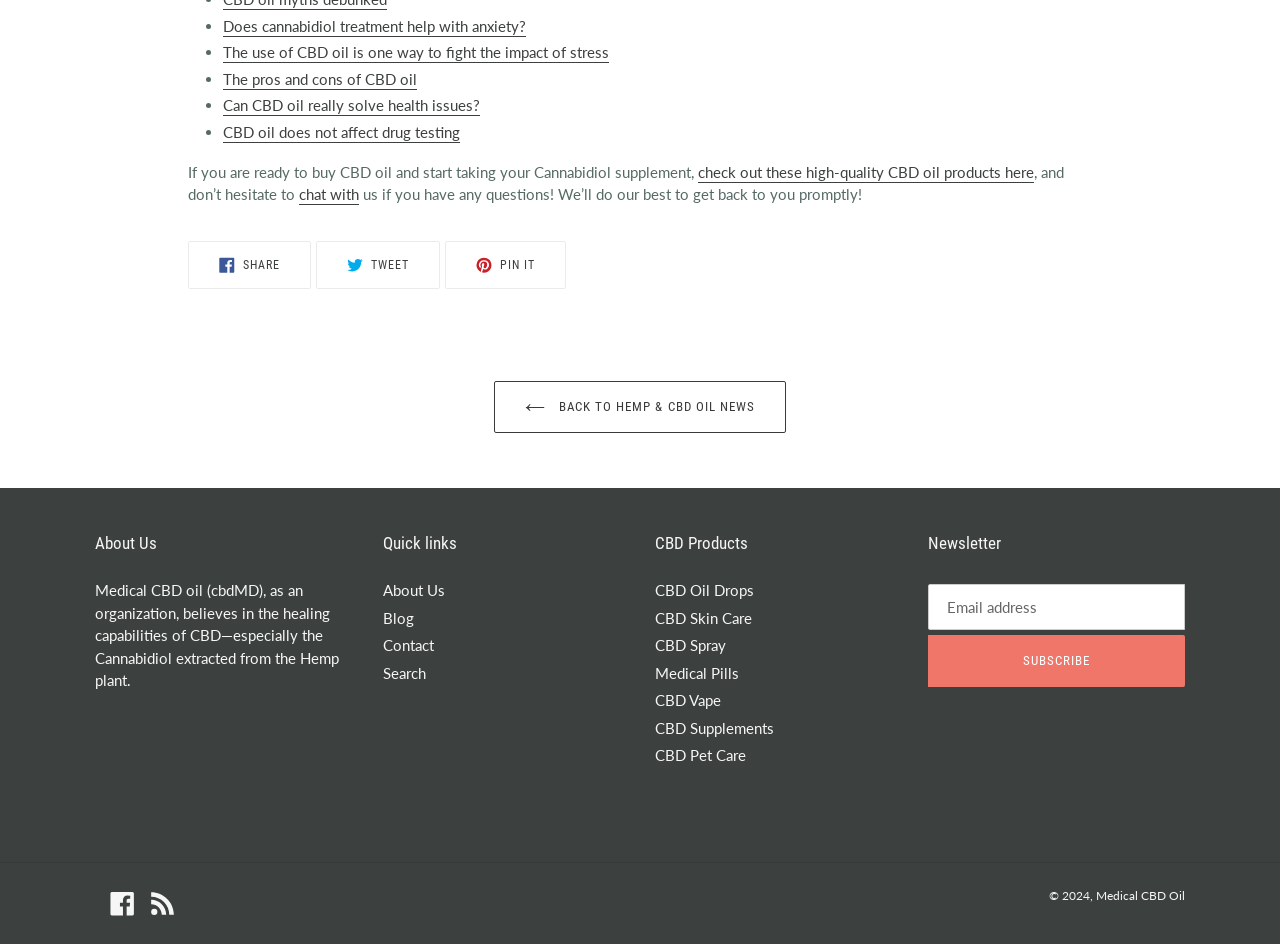Using the information in the image, could you please answer the following question in detail:
How many links are there to social media platforms?

I counted the links to social media platforms, which are 'SHARE ON FACEBOOK', 'TWEET ON TWITTER', 'PIN ON PINTEREST', and 'Facebook' at the bottom of the page.